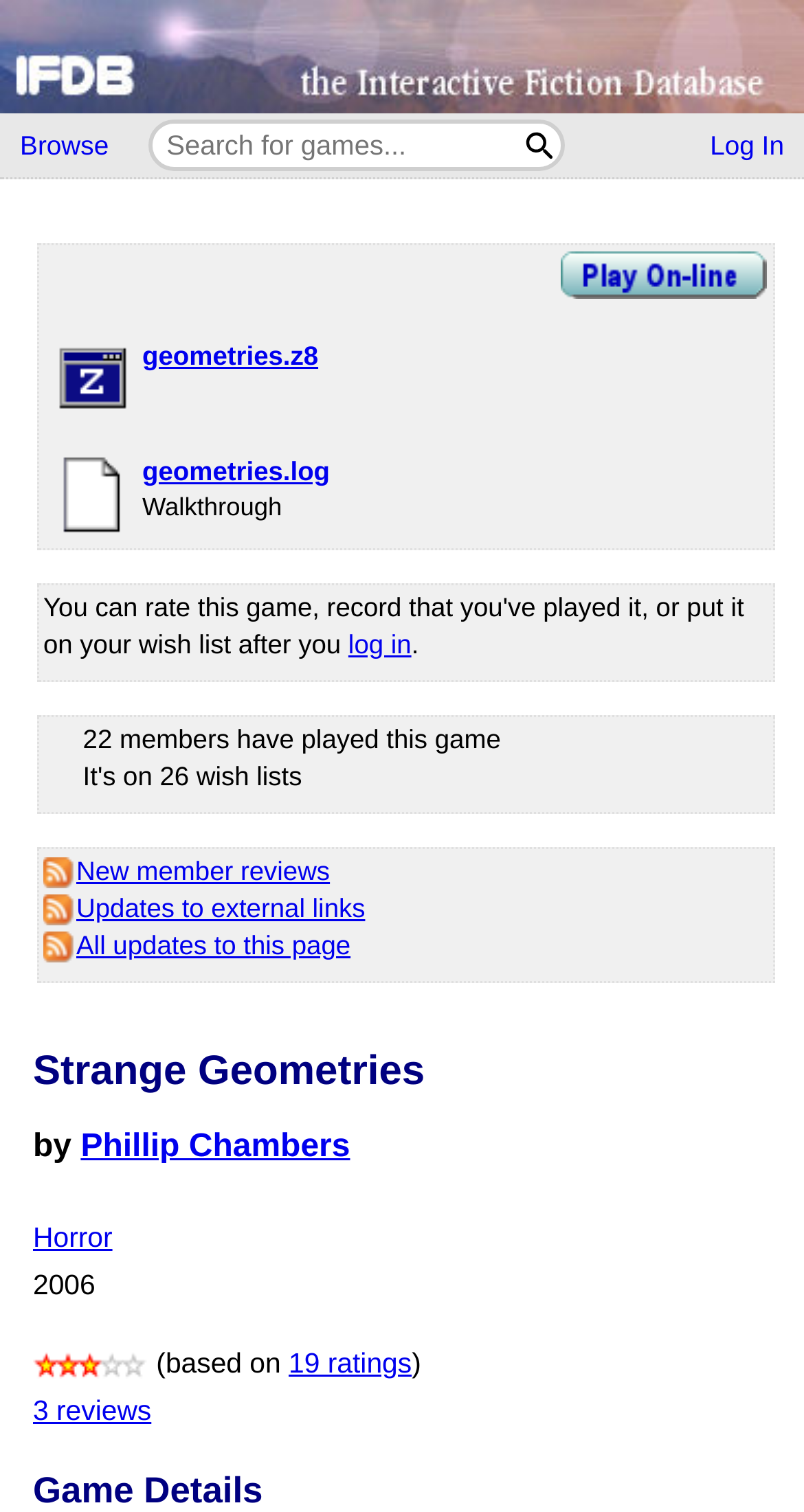For the element described, predict the bounding box coordinates as (top-left x, top-left y, bottom-right x, bottom-right y). All values should be between 0 and 1. Element description: It's on 26 wish lists

[0.103, 0.503, 0.376, 0.523]